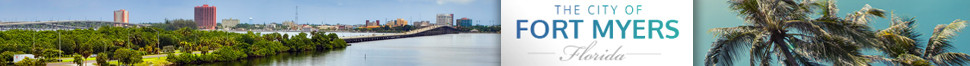Offer a comprehensive description of the image.

The image features a picturesque panorama of Fort Myers, Florida, showcasing the vibrant city skyline against a backdrop of lush greenery and a tranquil waterway. The scene captures notable buildings that exemplify the architectural diversity of the area, complemented by a lively atmosphere reflecting the charm of this coastal city. Prominently displayed in the center is the phrase "THE CITY OF FORT MYERS," elegantly nestled above, emphasizing the local pride and identity. To the right, a visually soothing image of palm fronds sways gently, reminiscent of the region’s tropical climate. This imagery encapsulates the essence of life in Fort Myers, a city known for its scenic beauty and inviting ambiance.